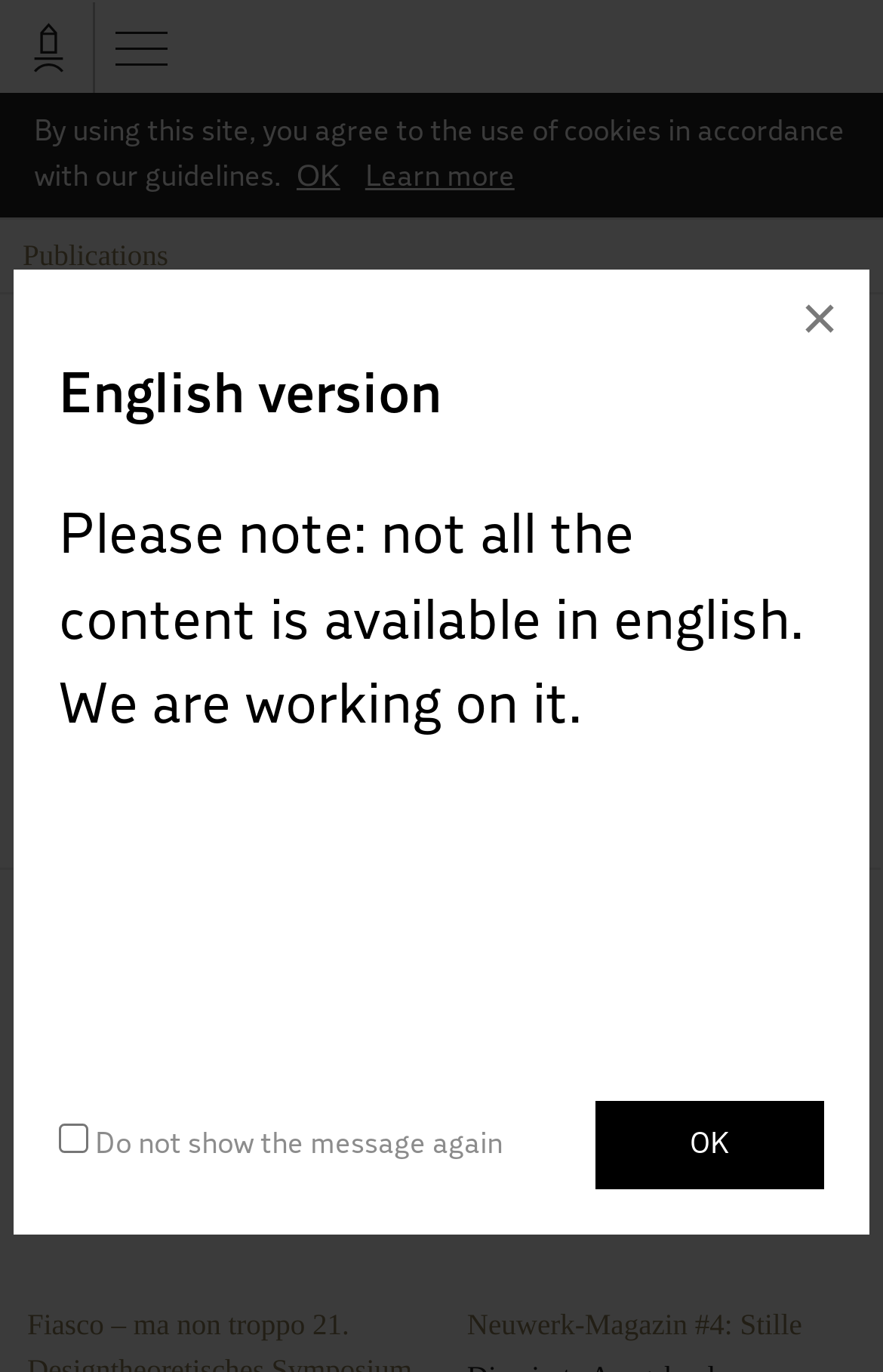Specify the bounding box coordinates of the area to click in order to execute this command: 'Go to the homepage'. The coordinates should consist of four float numbers ranging from 0 to 1, and should be formatted as [left, top, right, bottom].

[0.003, 0.002, 0.105, 0.066]